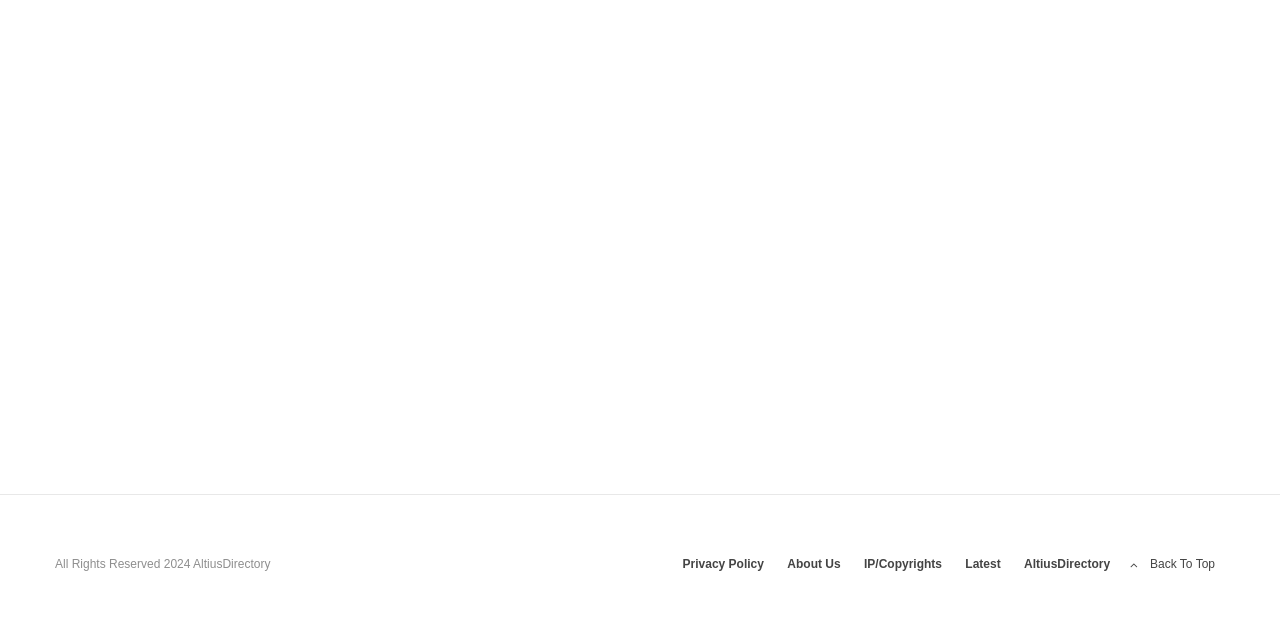What is the main topic of the article?
Could you answer the question with a detailed and thorough explanation?

The main topic of the article can be determined by looking at the repeated text 'Find the Best TruBody and TruFlex Services Near You: A Guide to Cutting-Edge Body Contouring and Muscle Toning' which appears as a link, image, and heading. This text suggests that the article is about body contouring and muscle toning services.